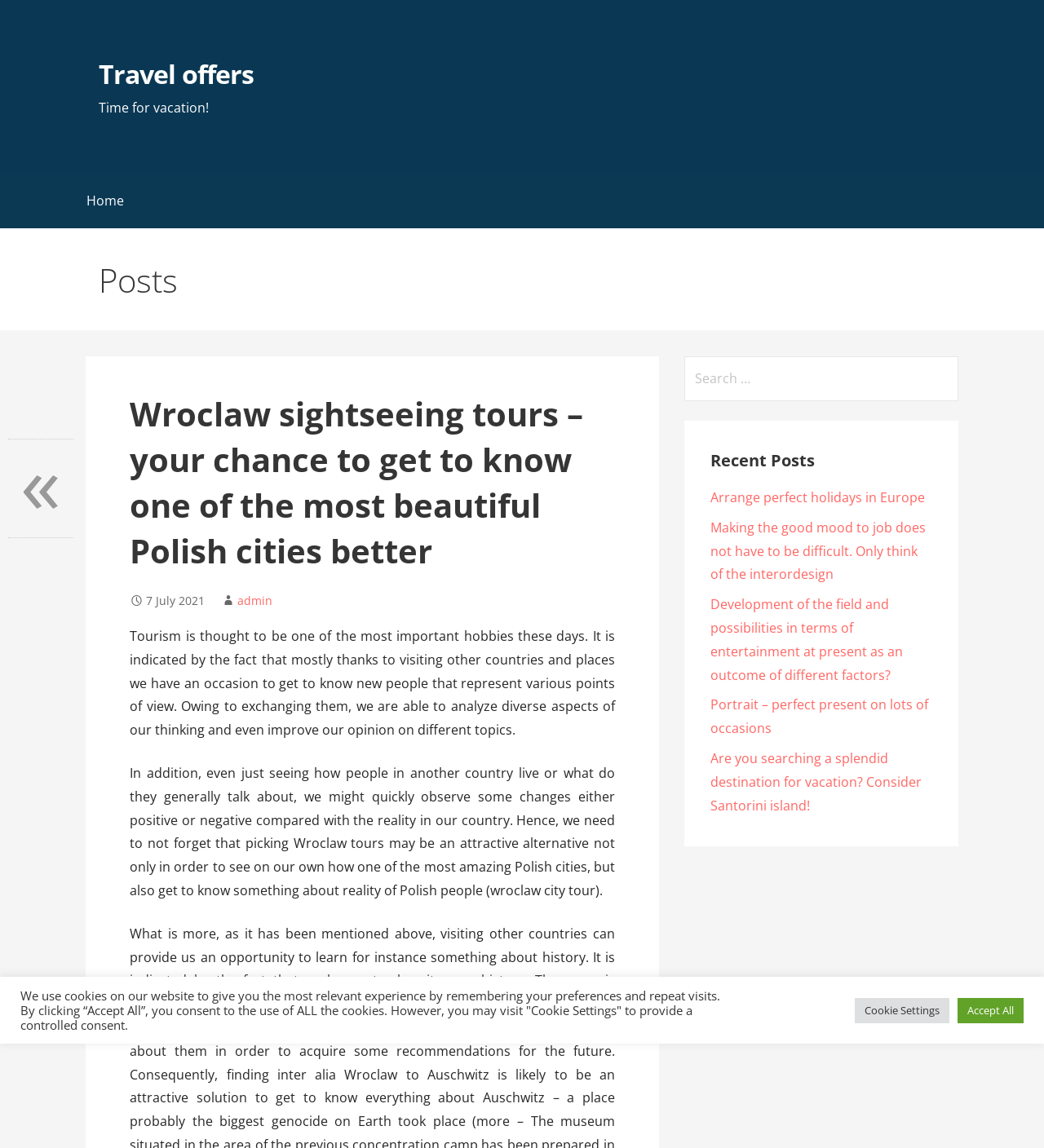Please provide a short answer using a single word or phrase for the question:
What are the recent posts about?

Holidays and entertainment